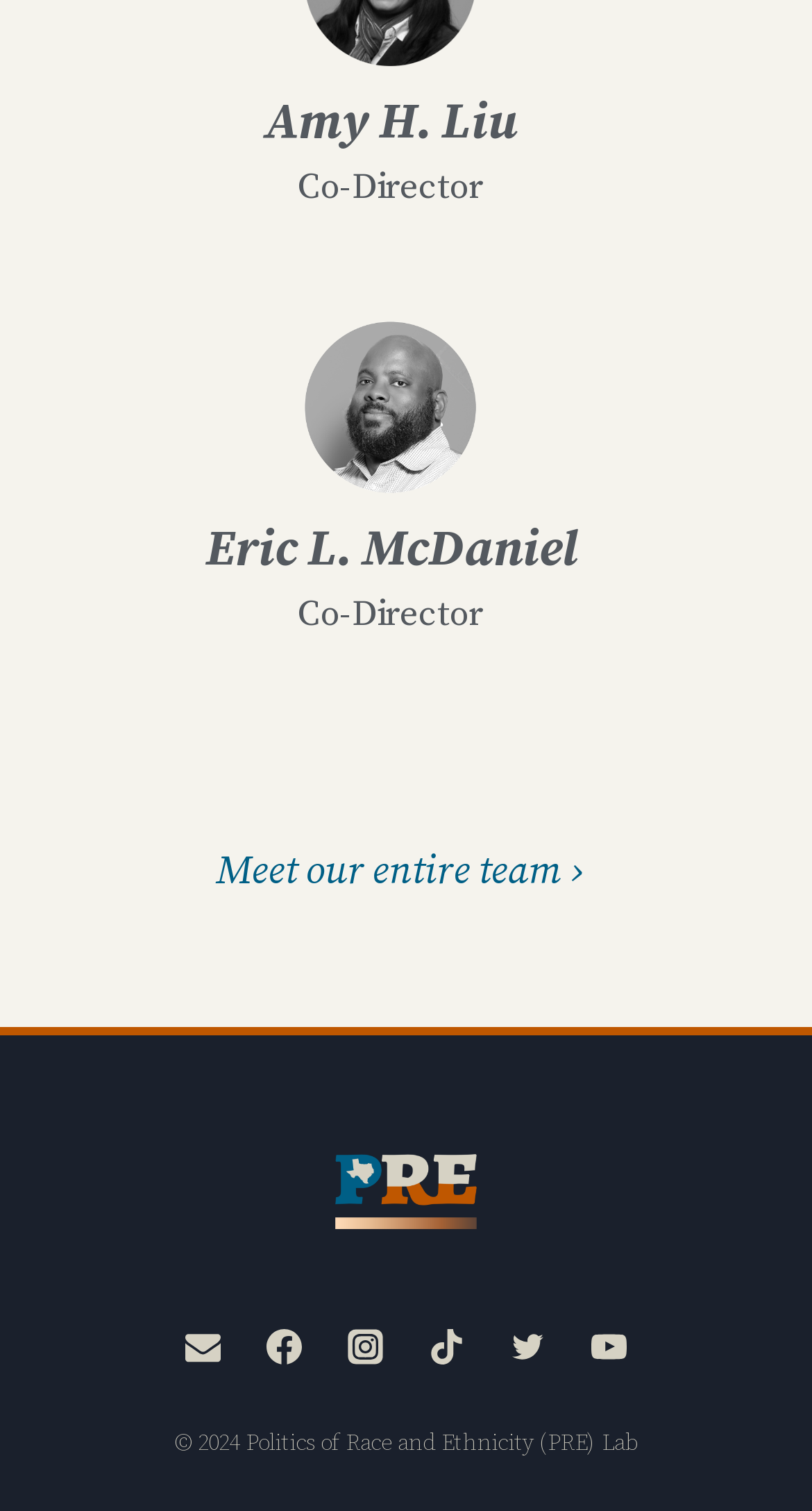What is the name of the second person listed?
Analyze the screenshot and provide a detailed answer to the question.

I looked at the headings on the webpage and found two names, Amy H. Liu and Eric L. McDaniel. Eric L. McDaniel is the second person listed.